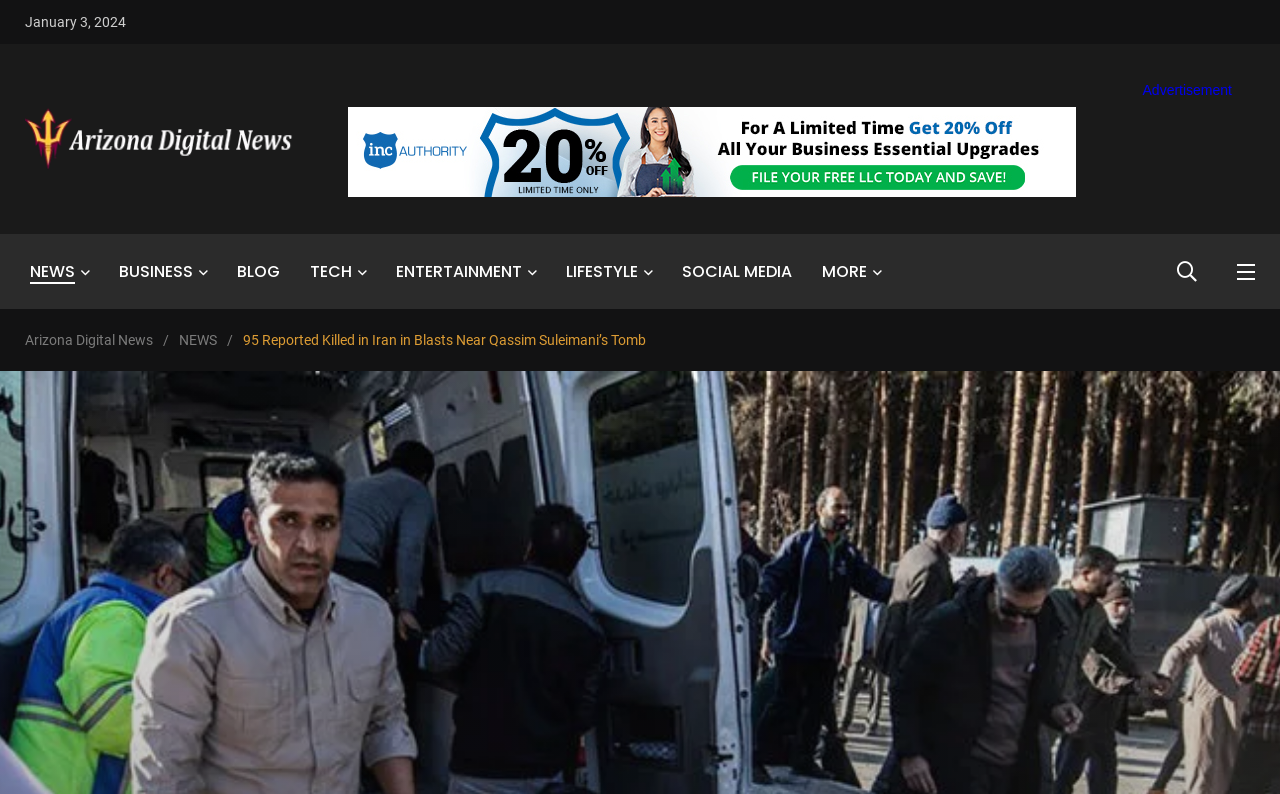Provide a brief response to the question below using a single word or phrase: 
What is the name of the news organization?

Arizona Digital News